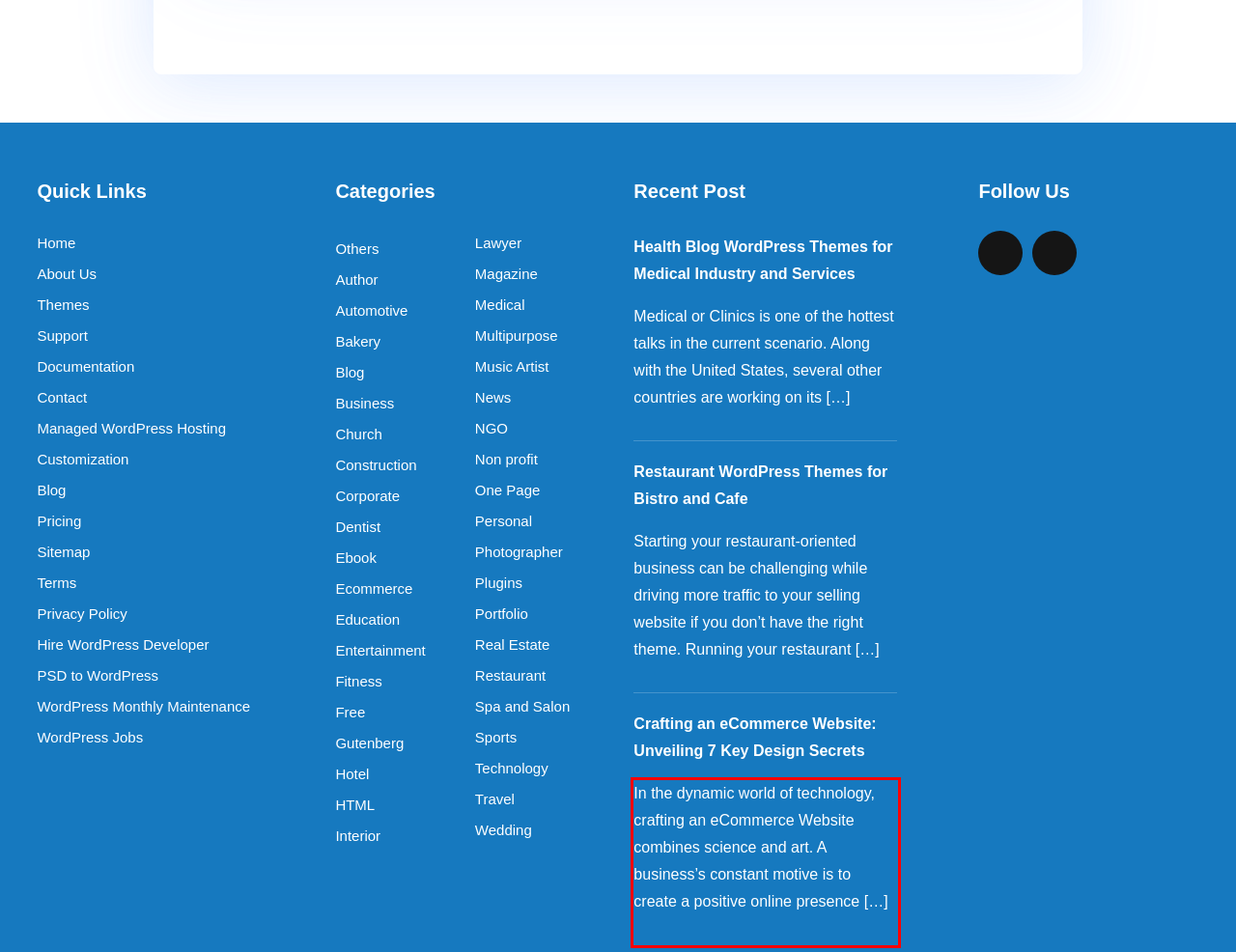You are provided with a screenshot of a webpage that includes a UI element enclosed in a red rectangle. Extract the text content inside this red rectangle.

In the dynamic world of technology, crafting an eCommerce Website combines science and art. A business’s constant motive is to create a positive online presence […]